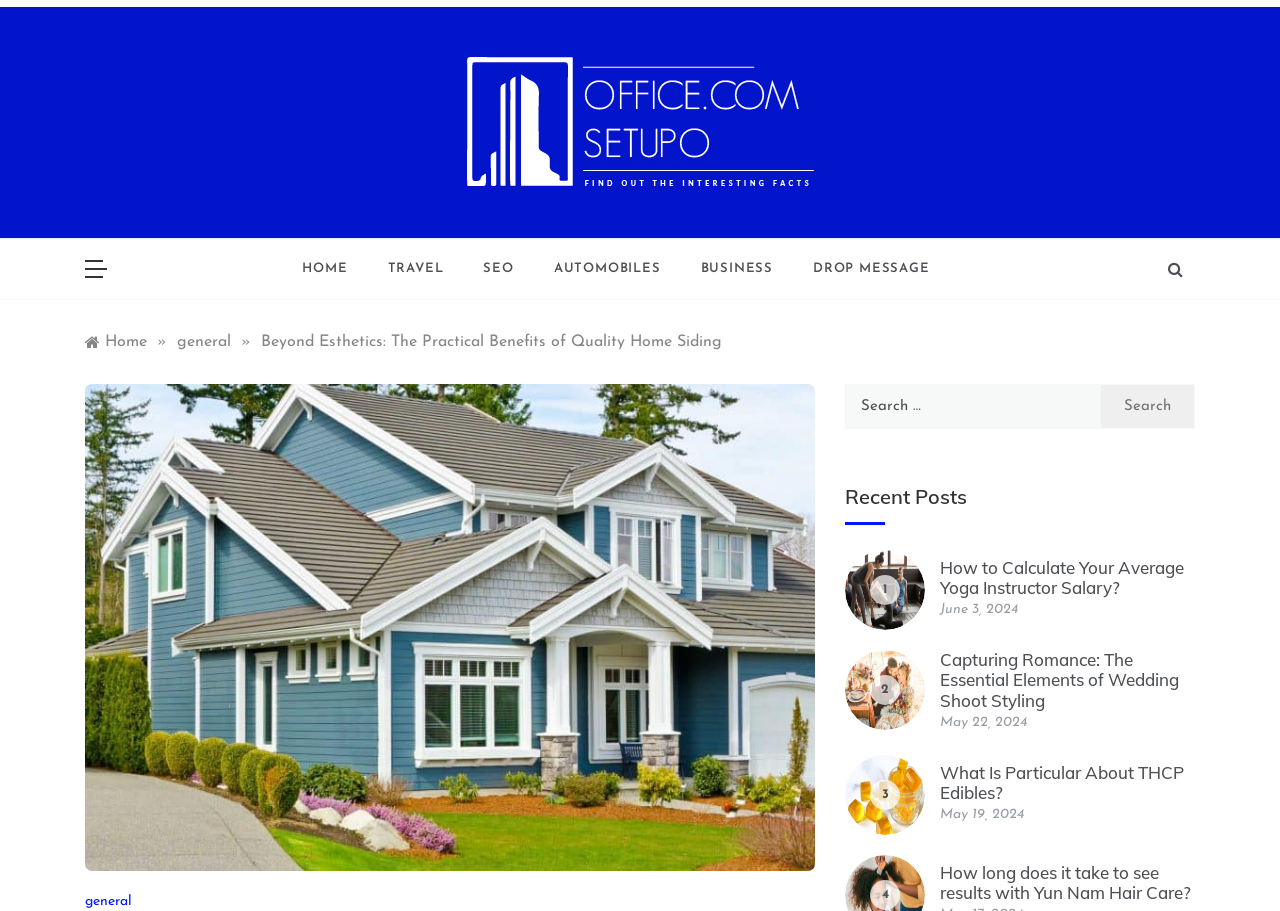What is the purpose of the image with the alt text 'feature installation'?
Provide a short answer using one word or a brief phrase based on the image.

Illustration